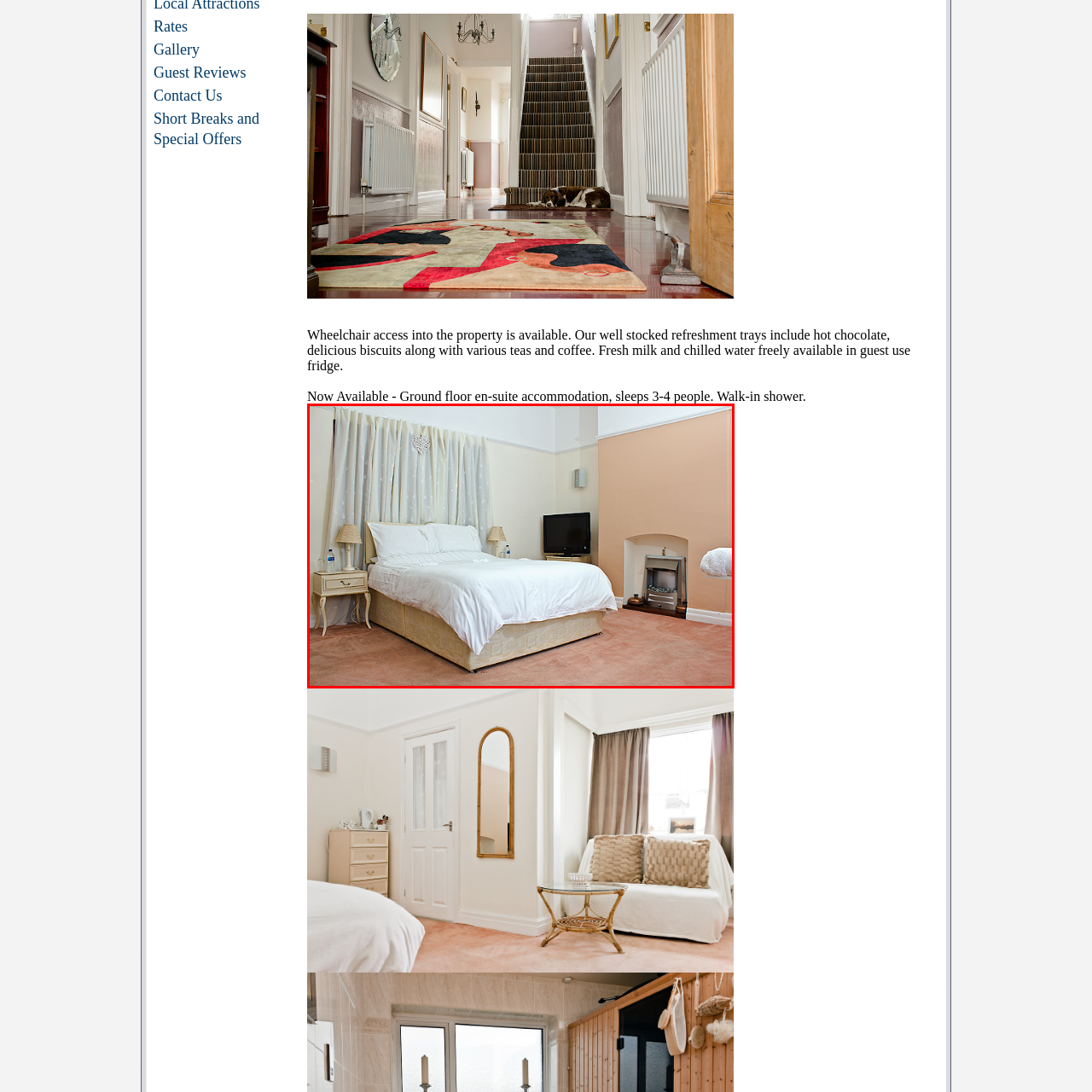Analyze the image encased in the red boundary, How many bottles of water are on the bedside tables?
 Respond using a single word or phrase.

two